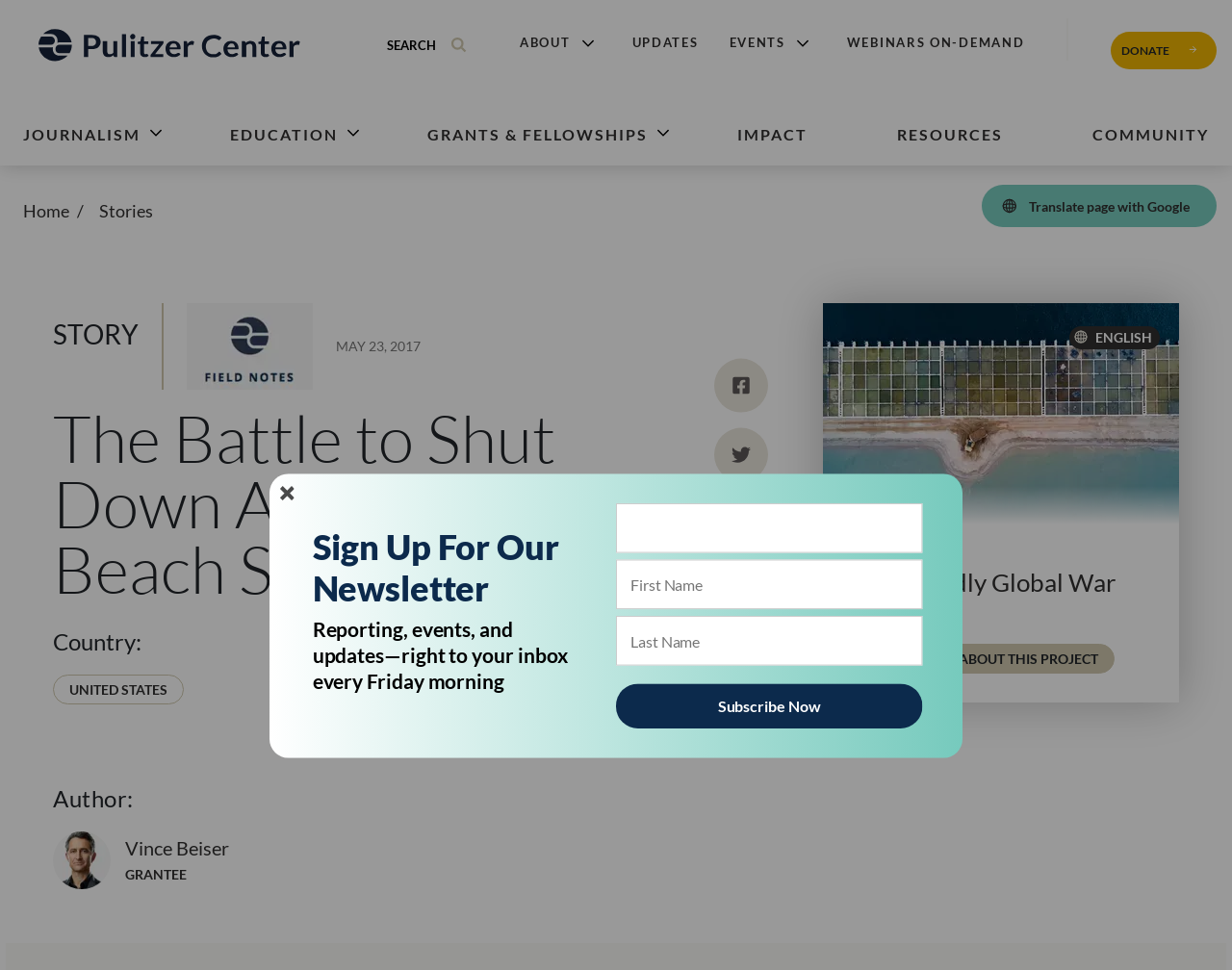Bounding box coordinates are specified in the format (top-left x, top-left y, bottom-right x, bottom-right y). All values are floating point numbers bounded between 0 and 1. Please provide the bounding box coordinate of the region this sentence describes: Sign in to comment

None